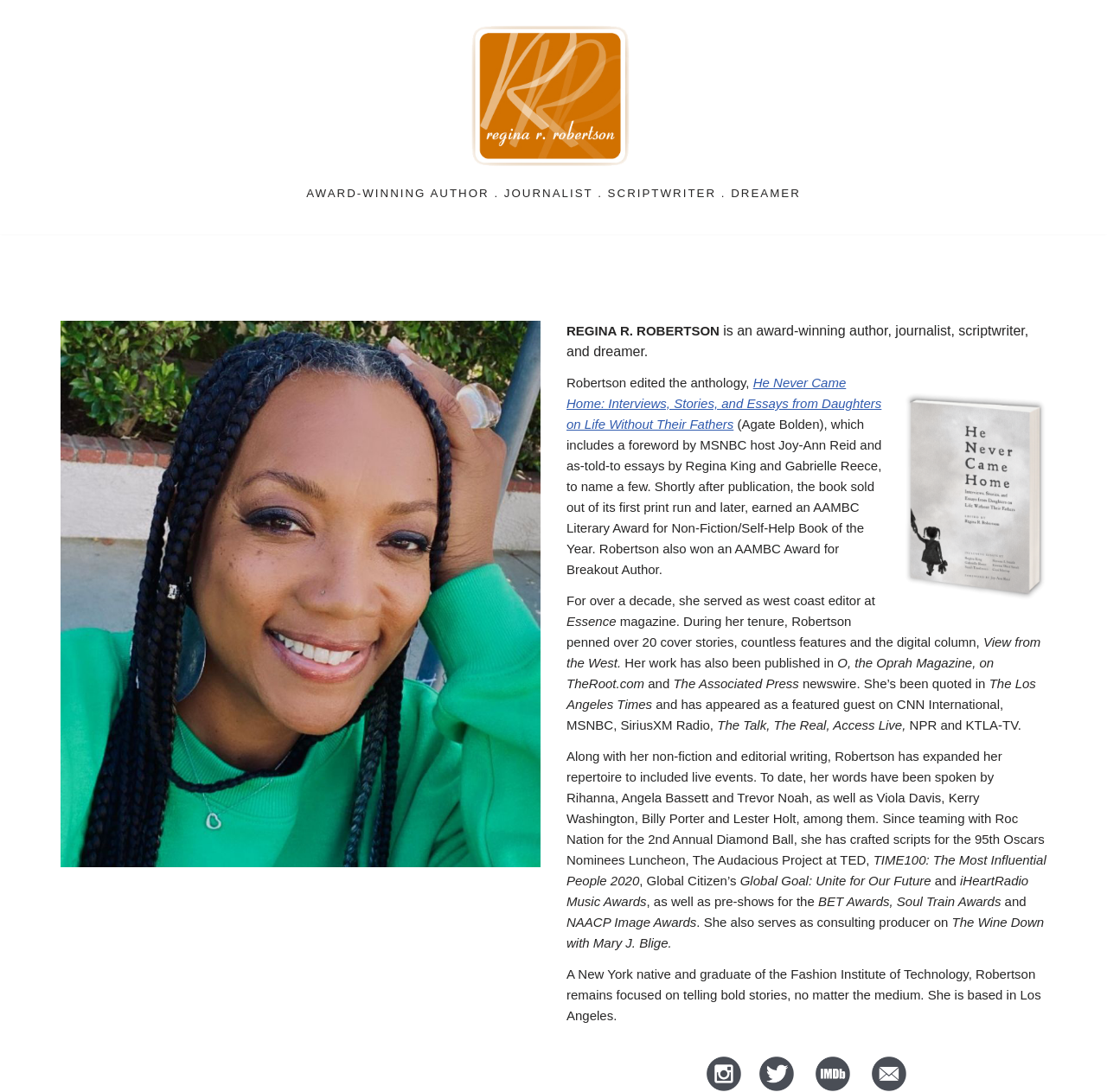Give a detailed overview of the webpage's appearance and contents.

This webpage is about Regina R. Robertson, an award-winning author, journalist, scriptwriter, and dreamer. At the top of the page, there is a link to "Skip to content". Below that, there is a large heading with Regina R. Robertson's name, accompanied by a figure, which is an image, on the left side. 

To the right of the image, there is a brief introduction to Regina R. Robertson, stating that she is an award-winning author, journalist, scriptwriter, and dreamer. Below this introduction, there are several paragraphs of text that describe her accomplishments and experiences. 

The text explains that she edited an anthology called "He Never Came Home: Interviews, Stories, and Essays from Daughters on Life Without Their Fathers", which includes a foreword by MSNBC host Joy-Ann Reid and essays by notable figures such as Regina King and Gabrielle Reece. The book sold out of its first print run and earned an AAMBC Literary Award for Non-Fiction/Self-Help Book of the Year. 

The text also mentions that Robertson served as the west coast editor at Essence magazine for over a decade, during which she penned over 20 cover stories and countless features. Her work has also been published in O, the Oprah Magazine, on TheRoot.com, and The Associated Press newswire. 

Additionally, the text states that she has been quoted in The Los Angeles Times and has appeared as a featured guest on various TV and radio shows, including CNN International, MSNBC, SiriusXM Radio, and NPR. 

The webpage also highlights Robertson's work in live events, including scripting for the 95th Oscars Nominees Luncheon, The Audacious Project at TED, and the iHeartRadio Music Awards. She has also worked on pre-shows for the BET Awards, Soul Train Awards, and NAACP Image Awards. 

Finally, the text mentions that Robertson serves as a consulting producer on "The Wine Down with Mary J. Blige" and is based in Los Angeles, where she continues to focus on telling bold stories across various mediums.